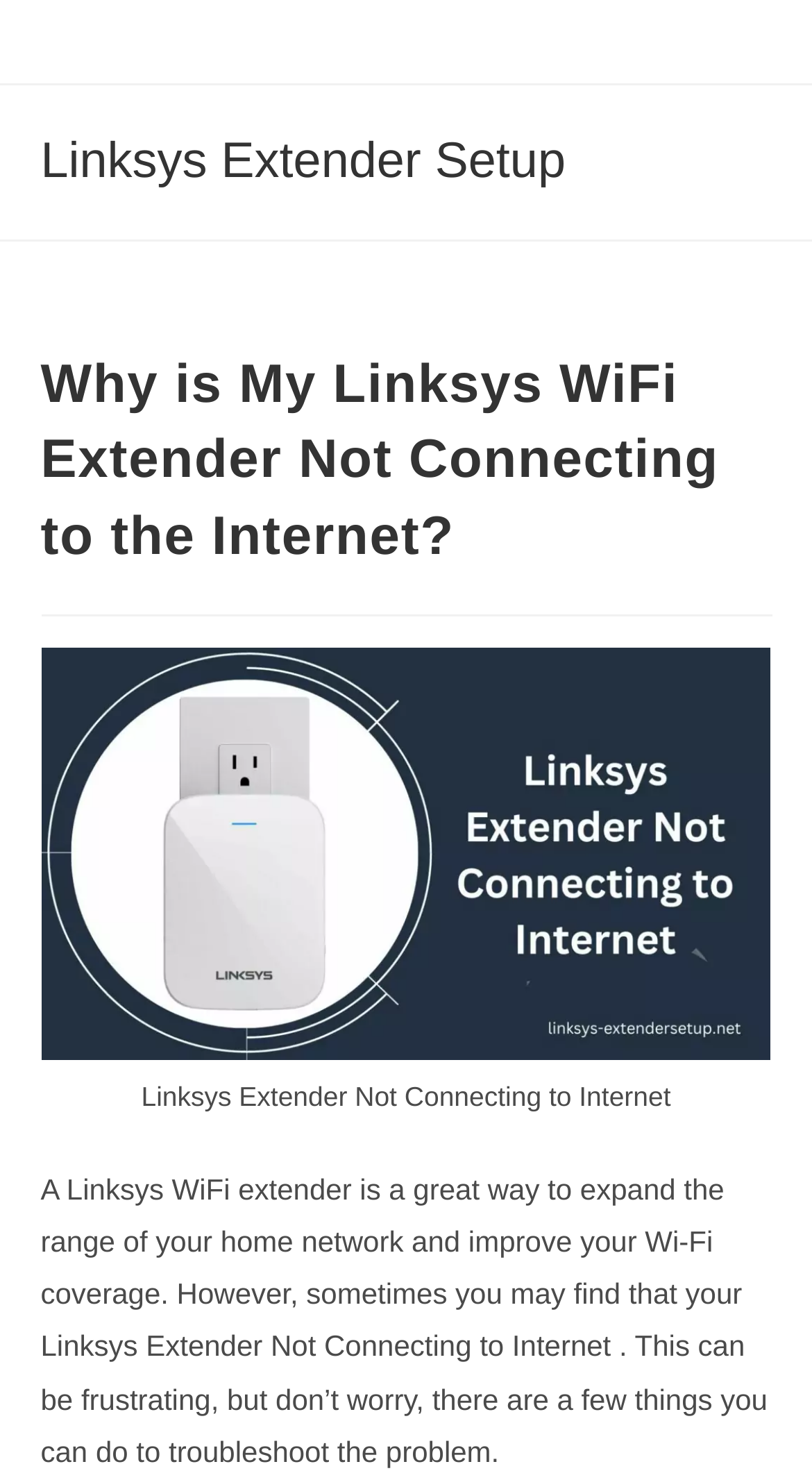Create a detailed narrative describing the layout and content of the webpage.

The webpage is about troubleshooting issues with a Linksys WiFi extender not connecting to the internet. At the top, there is a header with the title "Why is My Linksys WiFi Extender Not Connecting to the Internet?" which is also the main heading of the page. Below the header, there is an image that appears to be a banner or a logo, taking up a significant portion of the top section. 

To the left of the image, there is a link to "Linksys Extender Setup" which is likely a navigation element. On the same level as the image, there are two blocks of text. The first one is a short phrase "Linksys Extender Not Connecting to Internet" and the second one is a longer paragraph that explains the purpose of the page, which is to provide troubleshooting steps for when a Linksys WiFi extender is not connecting to the internet. This paragraph is positioned at the bottom of the page, spanning almost the entire width.